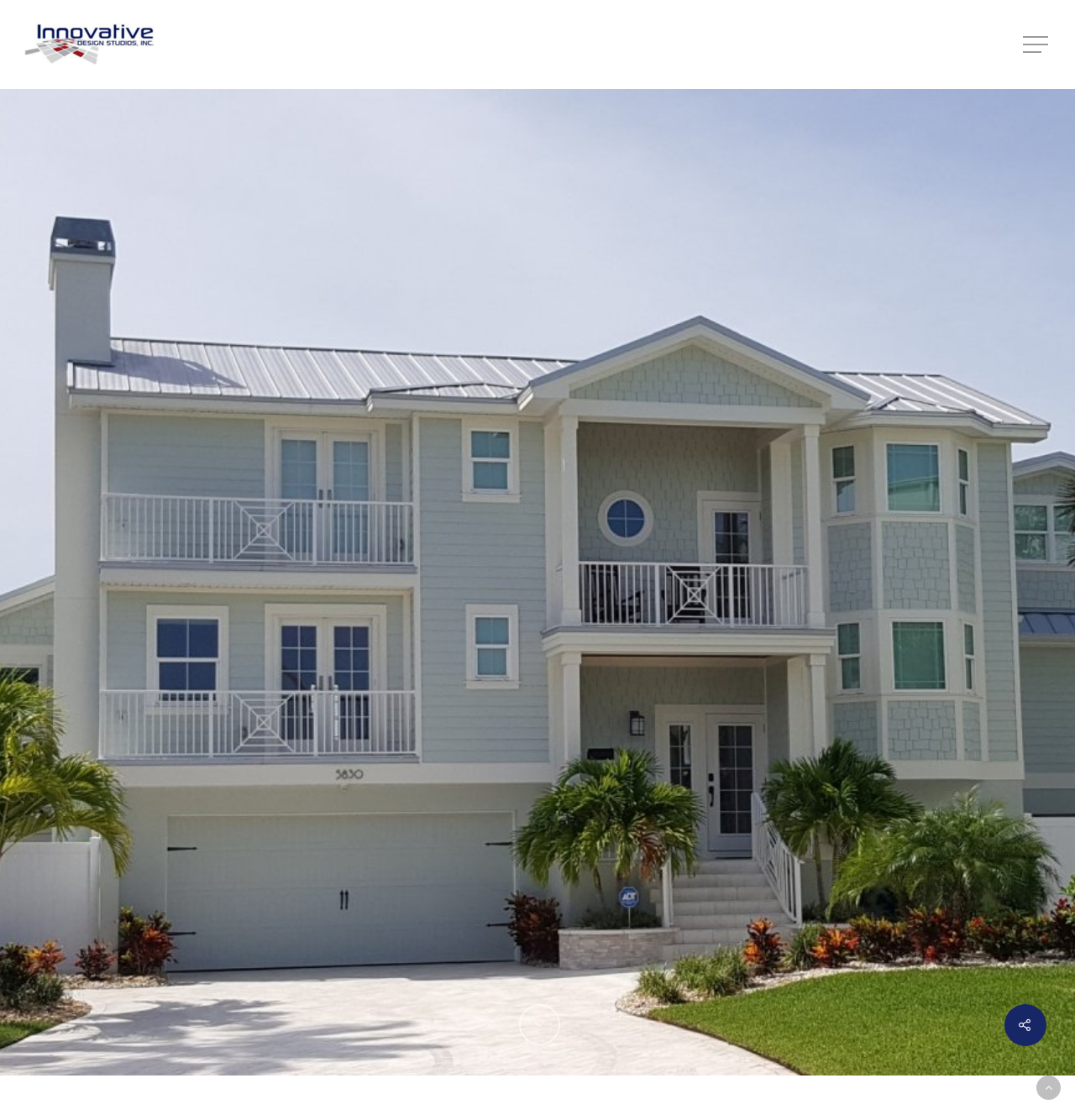Predict the bounding box coordinates of the UI element that matches this description: "parent_node: The Irwin Residence". The coordinates should be in the format [left, top, right, bottom] with each value between 0 and 1.

[0.964, 0.96, 0.987, 0.982]